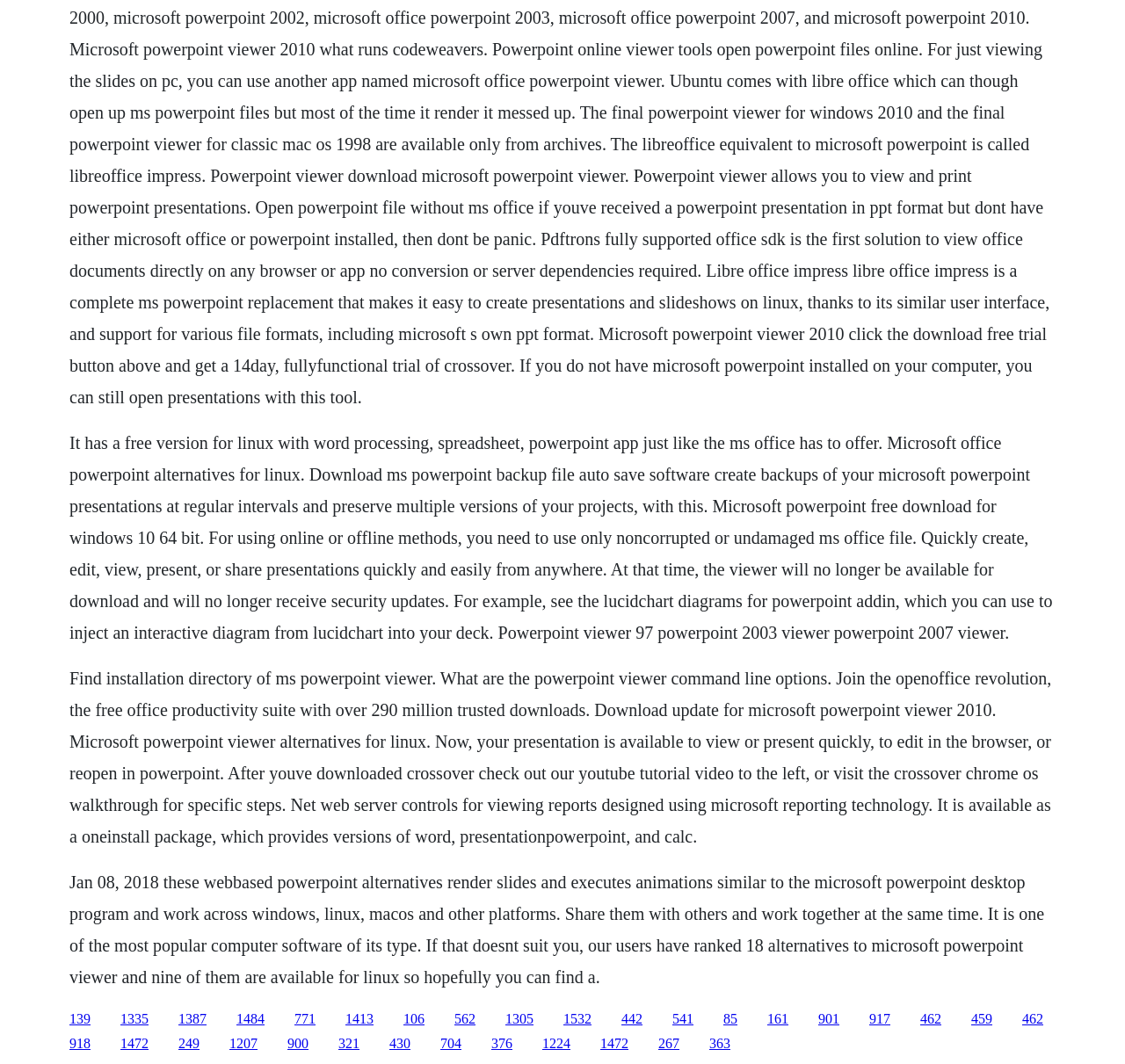Use a single word or phrase to respond to the question:
What is the name of the add-in that can be used to inject an interactive diagram into a PowerPoint deck?

Lucidchart